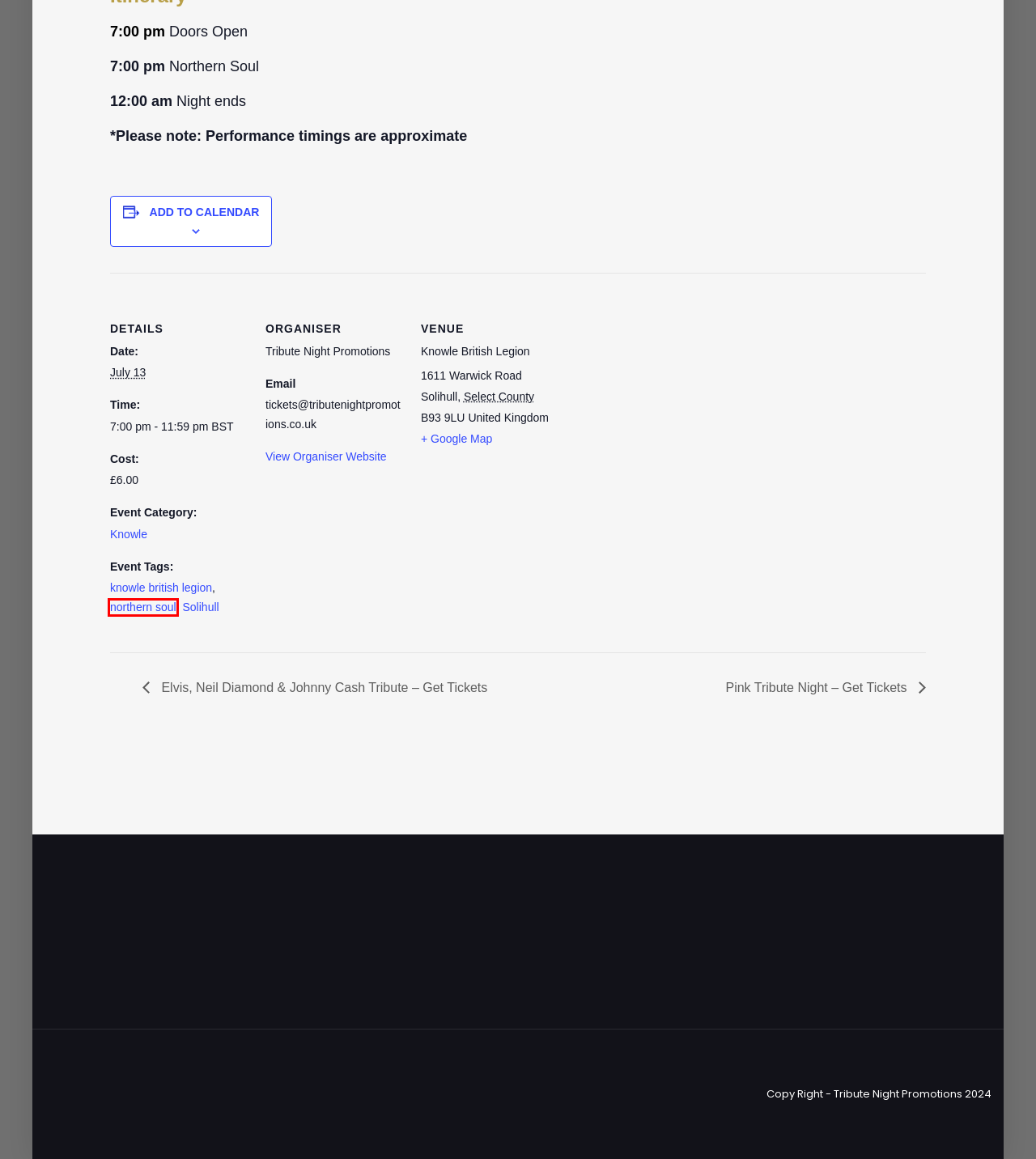You have a screenshot of a webpage with a red rectangle bounding box around a UI element. Choose the best description that matches the new page after clicking the element within the bounding box. The candidate descriptions are:
A. Events from July 13 – July 13 – Tribute Night Promotions
B. Events from July 13 – December 14 › Knowle ›  – Tribute Night Promotions
C. Frequently Asked Questions (FAQ) – Tribute Night Promotions
D. Annual Membership – Tribute Night Promotions
E. Elvis, Neil Diamond & Johnny Cash Tribute - Get Tickets – Tribute Night Promotions
F. Events from June 22 – December 31, 2025 – Tribute Night Promotions
G. Events from July 13 – December 14 – Tribute Night Promotions
H. Pink Tribute Night - Get Tickets – Tribute Night Promotions

A